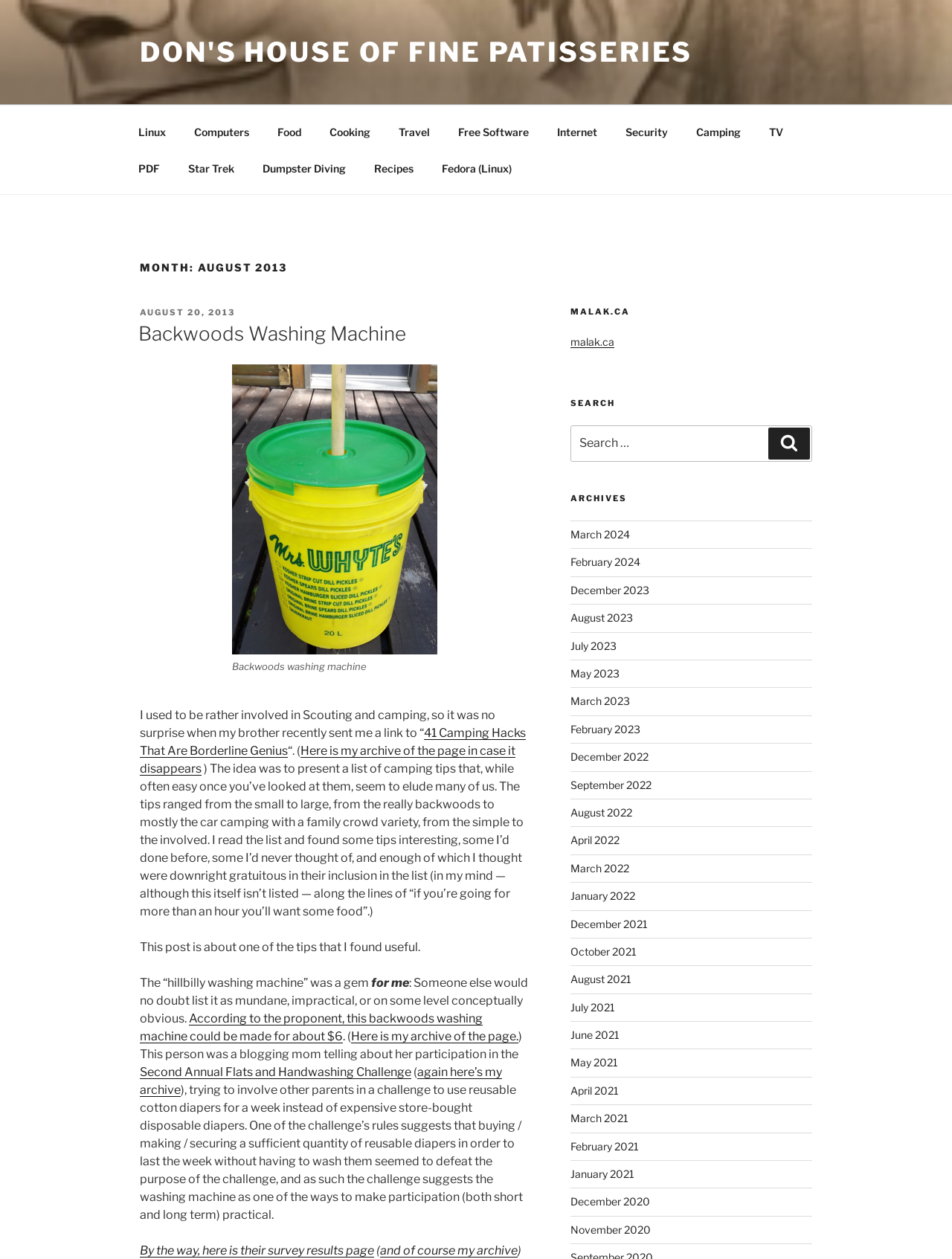Locate the bounding box of the user interface element based on this description: "again here’s my archive".

[0.147, 0.846, 0.527, 0.871]